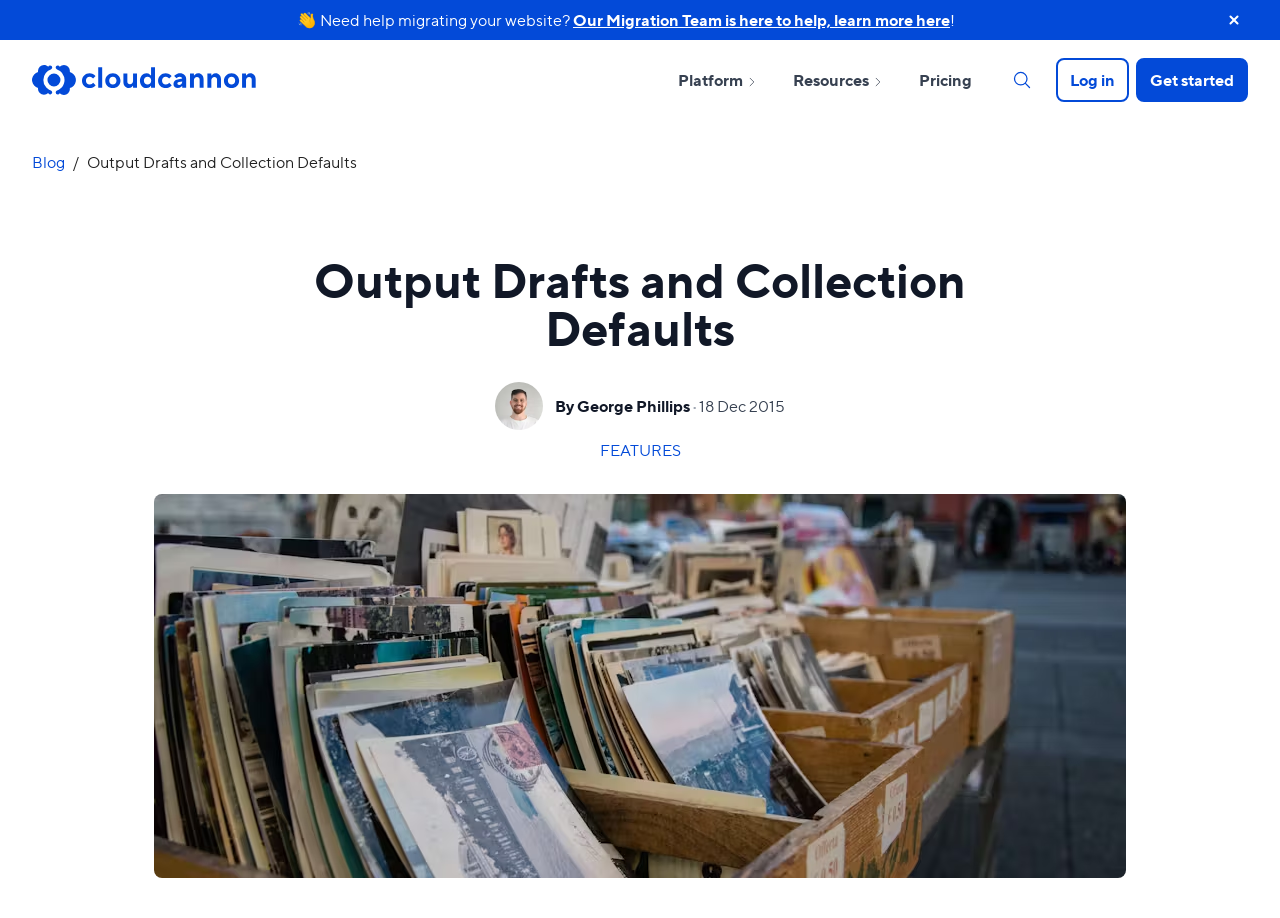What is the author's name?
Answer the question with a single word or phrase, referring to the image.

George Phillips